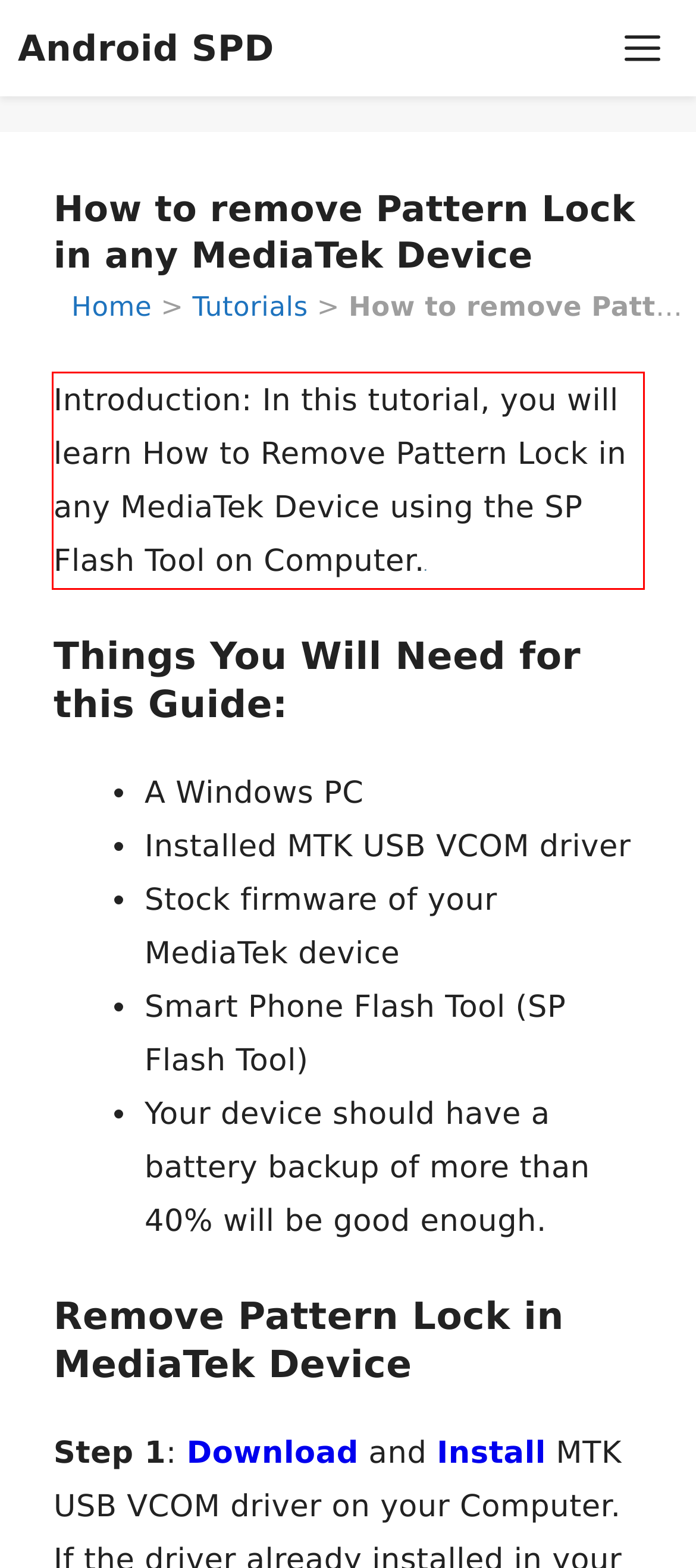You are given a webpage screenshot with a red bounding box around a UI element. Extract and generate the text inside this red bounding box.

Introduction: In this tutorial, you will learn How to Remove Pattern Lock in any MediaTek Device using the SP Flash Tool on Computer.